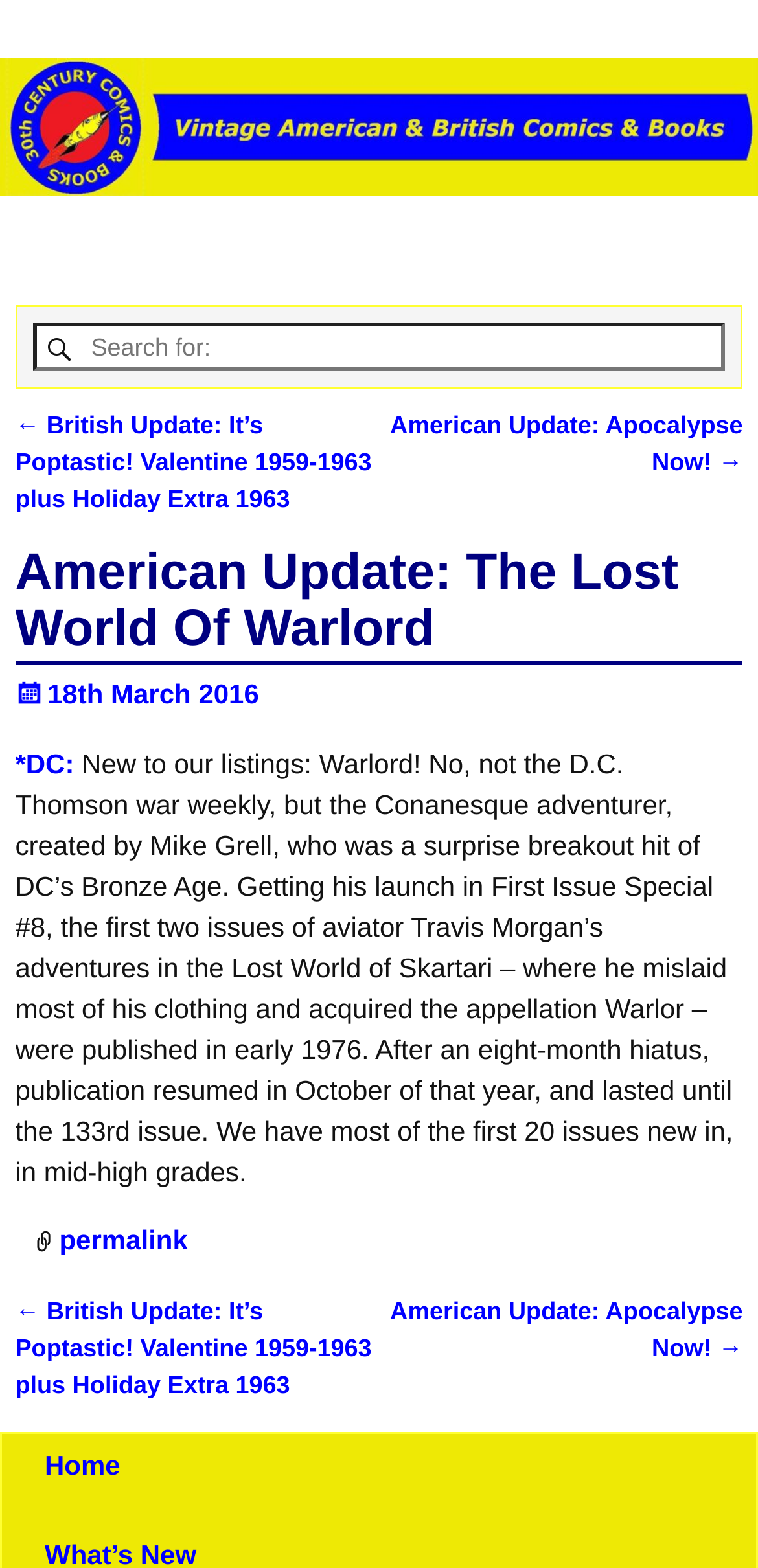Please give the bounding box coordinates of the area that should be clicked to fulfill the following instruction: "Read What's New". The coordinates should be in the format of four float numbers from 0 to 1, i.e., [left, top, right, bottom].

[0.17, 0.132, 0.345, 0.15]